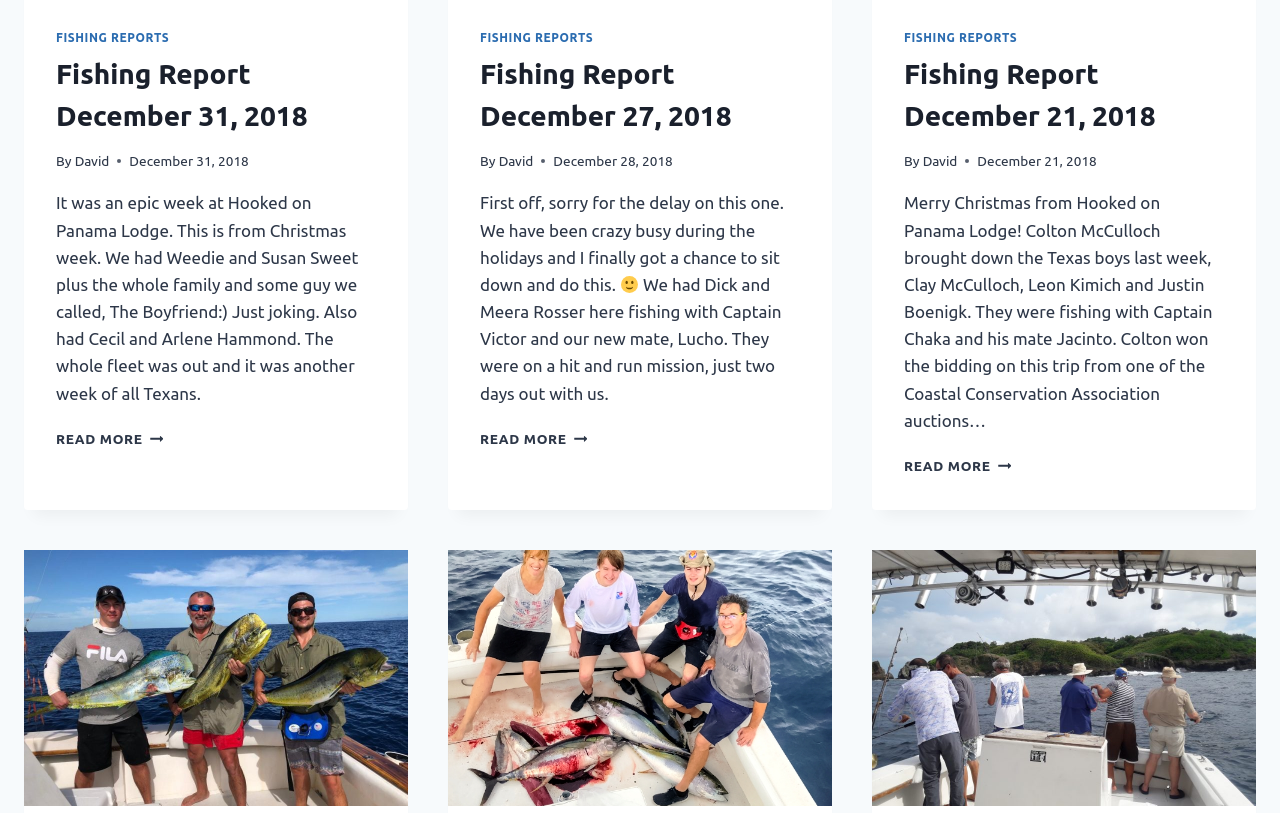Extract the bounding box coordinates for the UI element described by the text: "Transformative Outcomes". The coordinates should be in the form of [left, top, right, bottom] with values between 0 and 1.

None